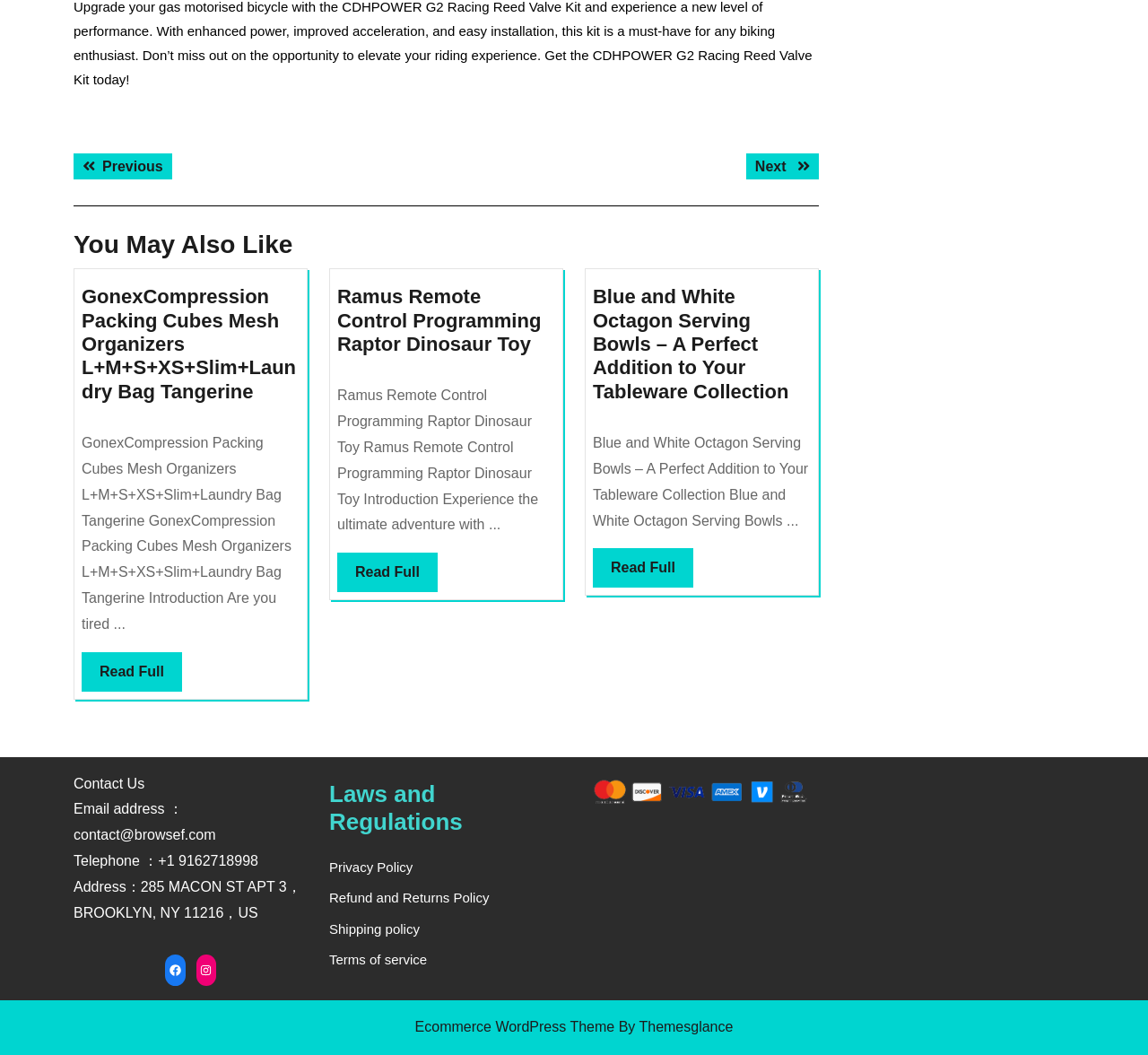How many social media links are there?
Kindly answer the question with as much detail as you can.

I found the social media links by looking at the complementary elements at the bottom of the webpage. One of the complementary elements has two link elements with the text 'Facebook' and 'Instagram'. These link elements are children of the complementary element, so I concluded that there are 2 social media links.